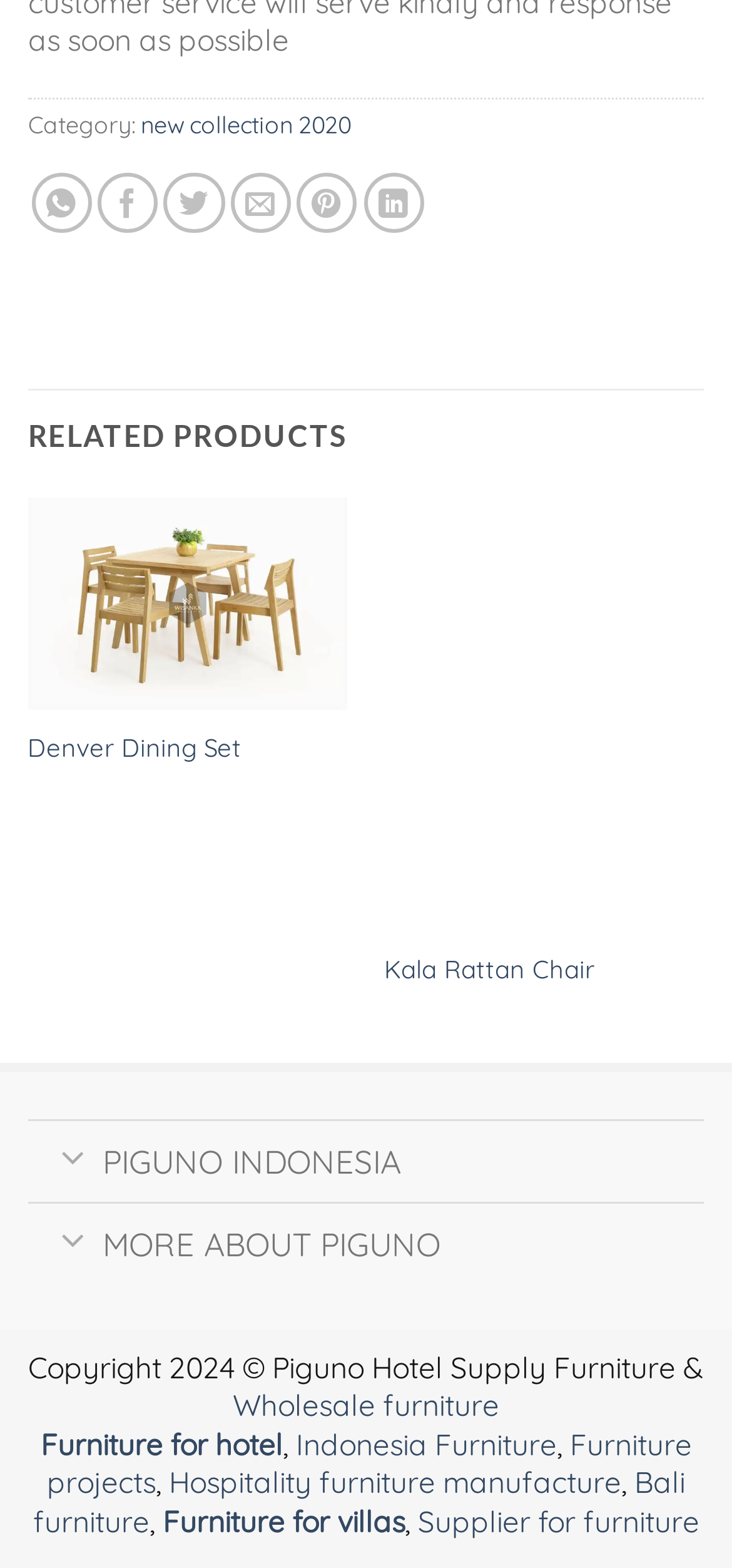Identify the bounding box coordinates of the section that should be clicked to achieve the task described: "Explore Furniture for hotel".

[0.055, 0.909, 0.386, 0.933]